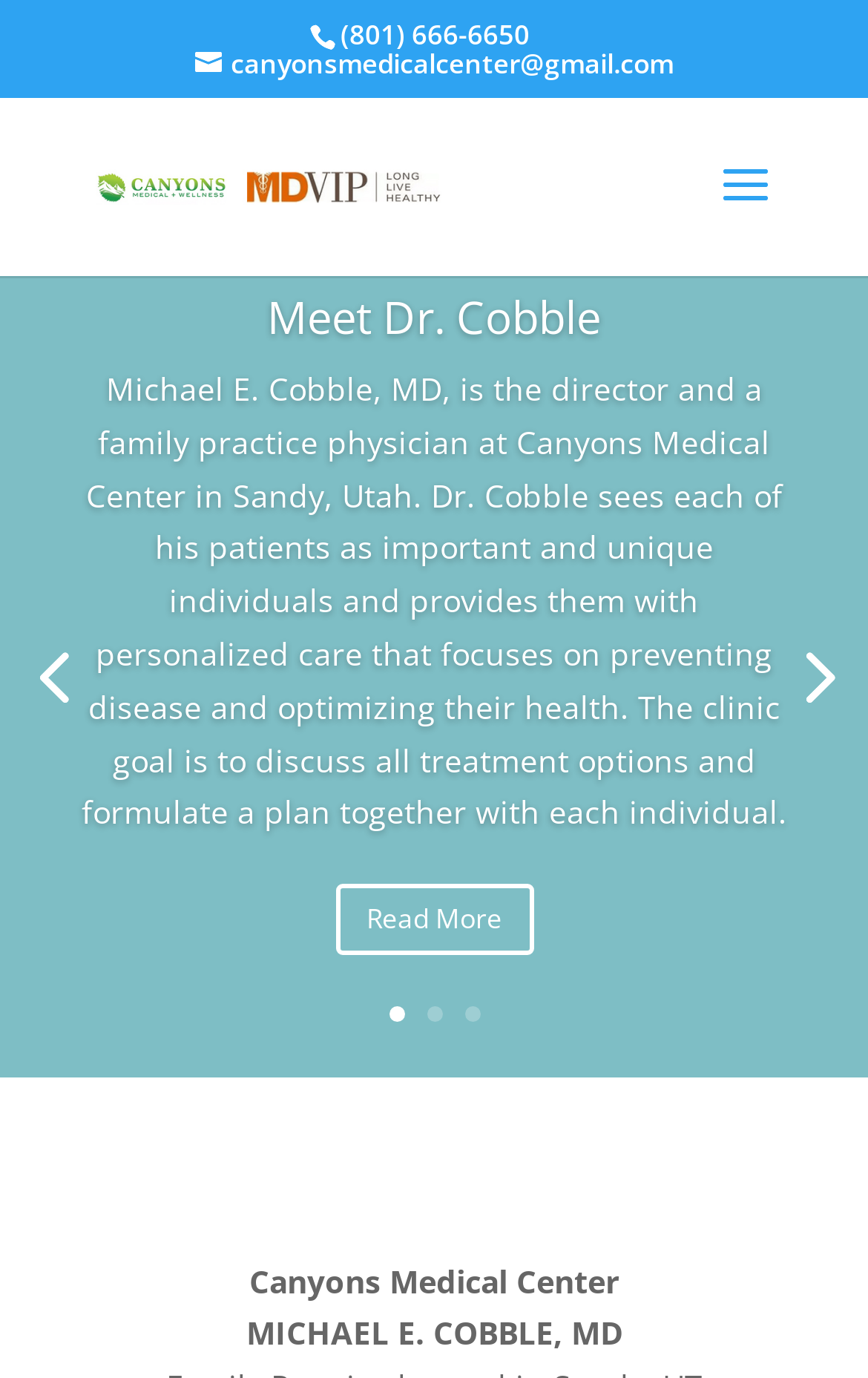Find the bounding box coordinates of the area to click in order to follow the instruction: "contact Canyons Medical Center".

[0.392, 0.011, 0.61, 0.039]